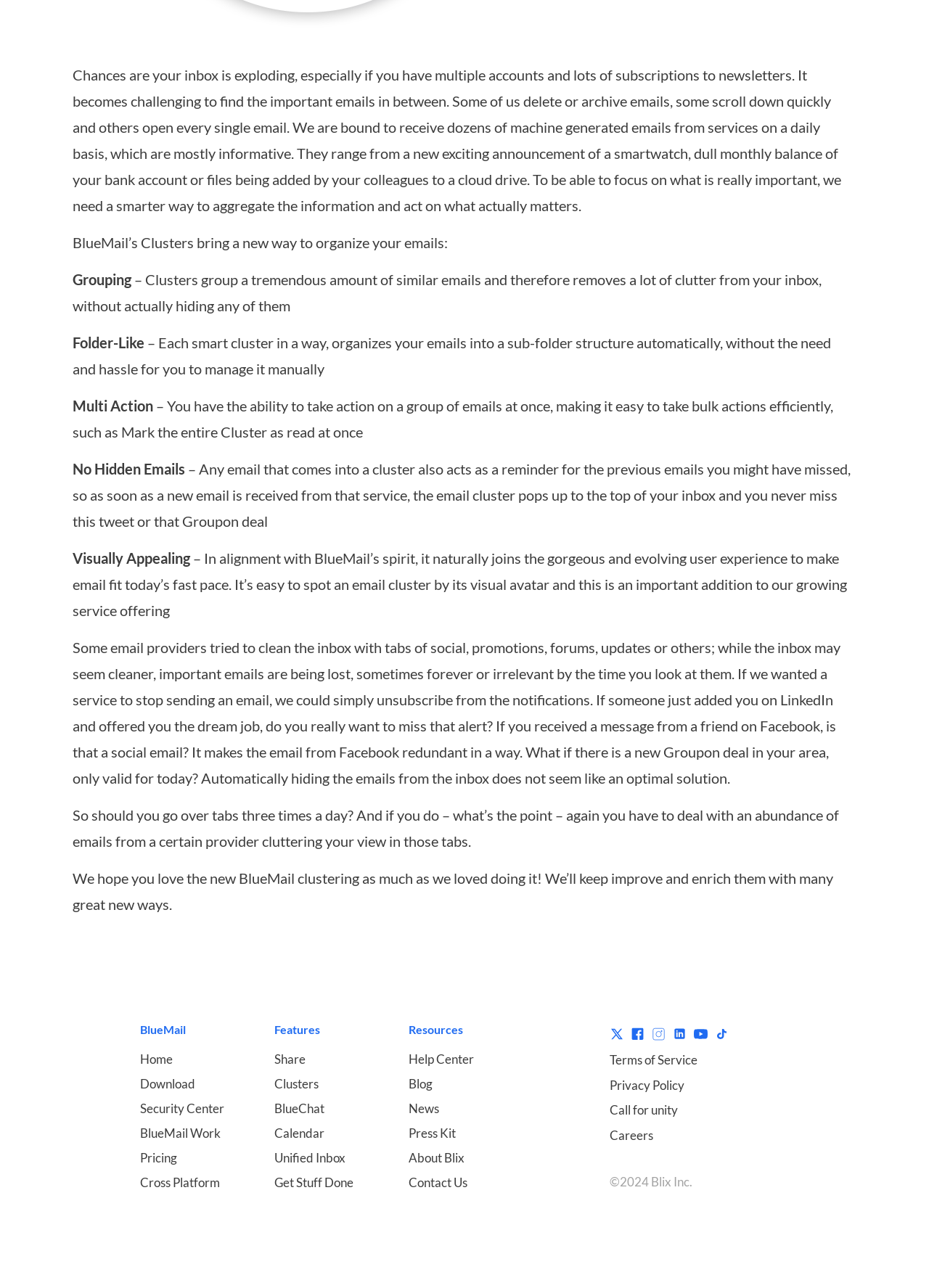How many social media links are available at the bottom of the webpage? Refer to the image and provide a one-word or short phrase answer.

5